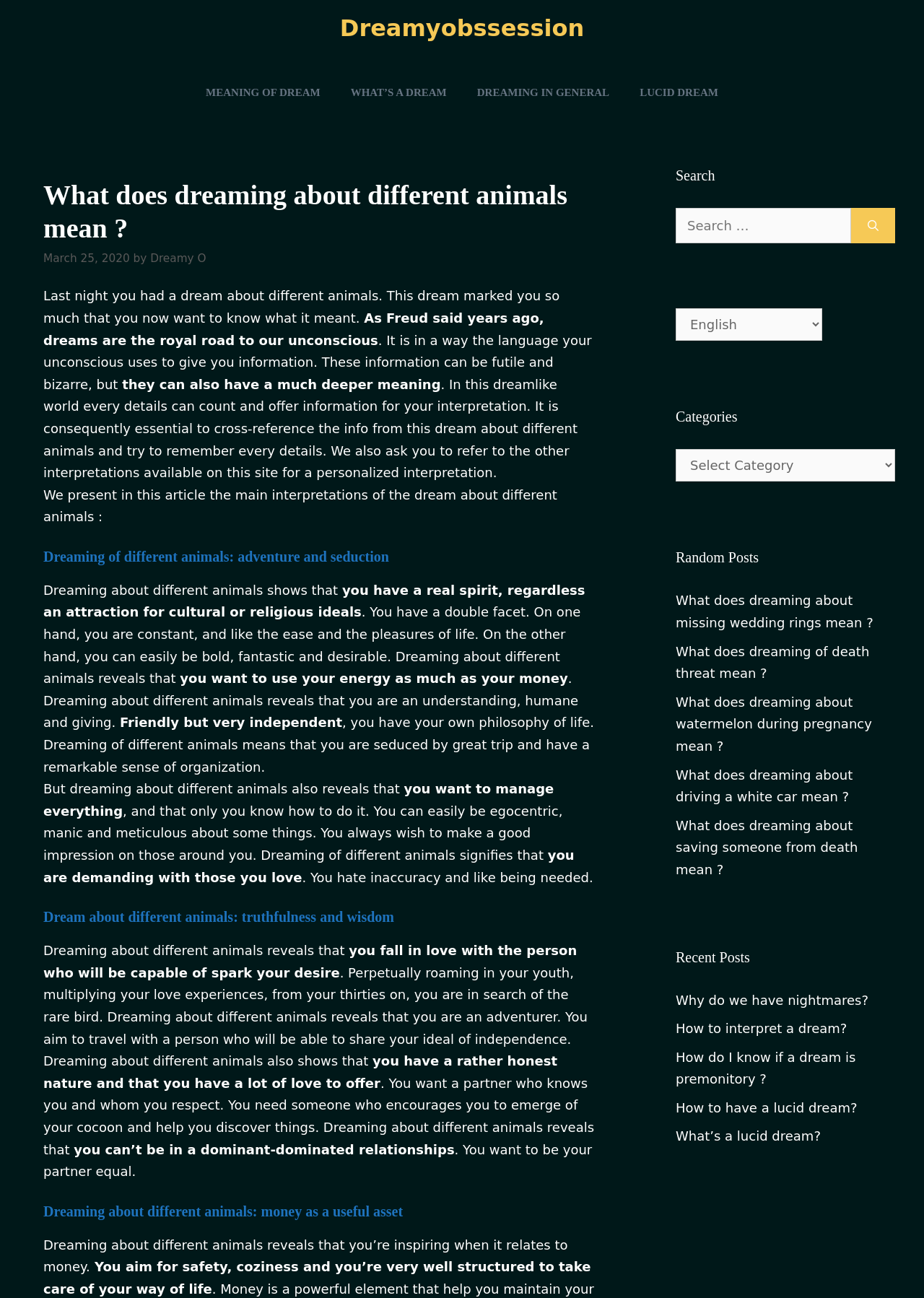Please pinpoint the bounding box coordinates for the region I should click to adhere to this instruction: "View recent posts".

[0.731, 0.729, 0.969, 0.746]